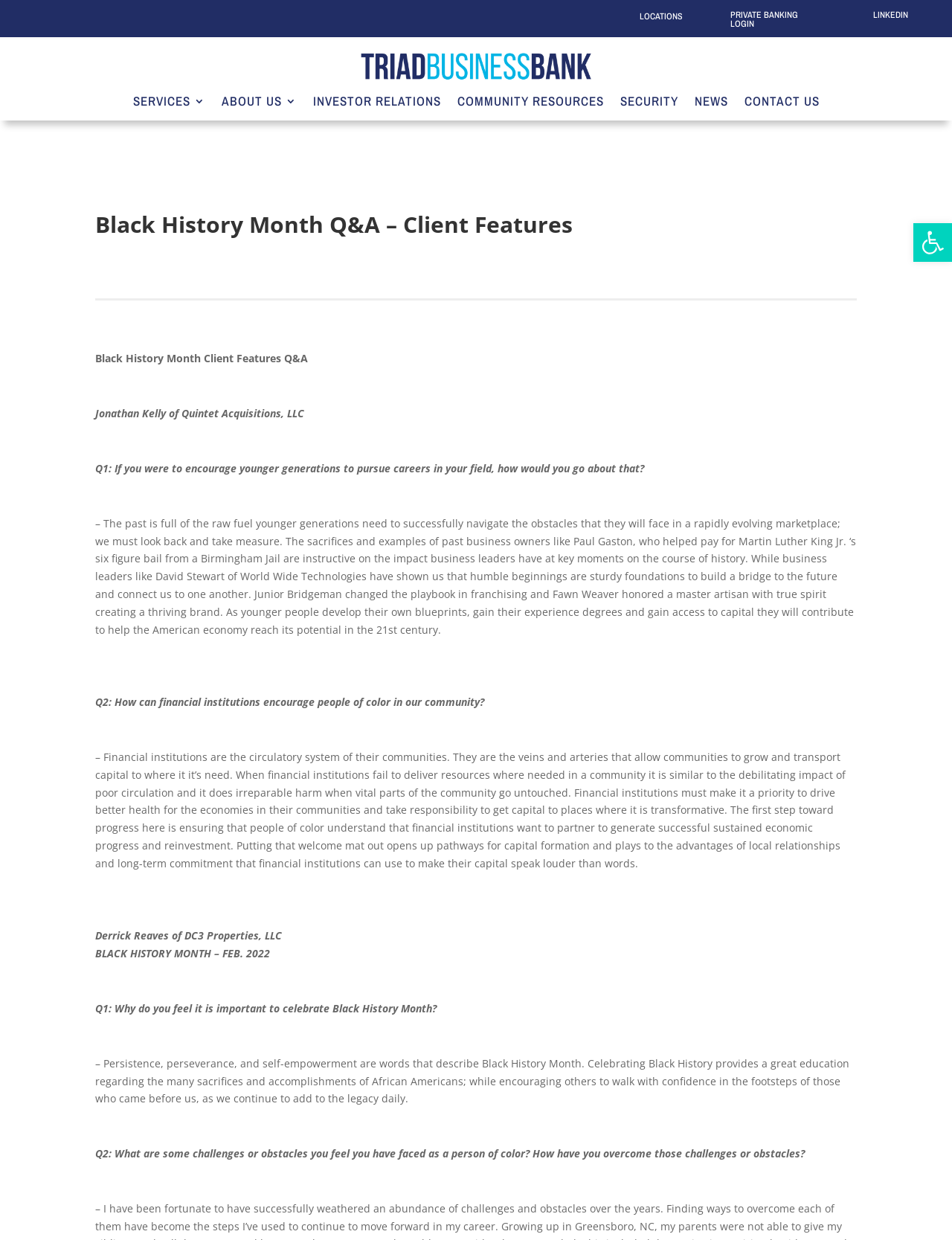Extract the main title from the webpage and generate its text.

Black History Month Q&A – Client Features 